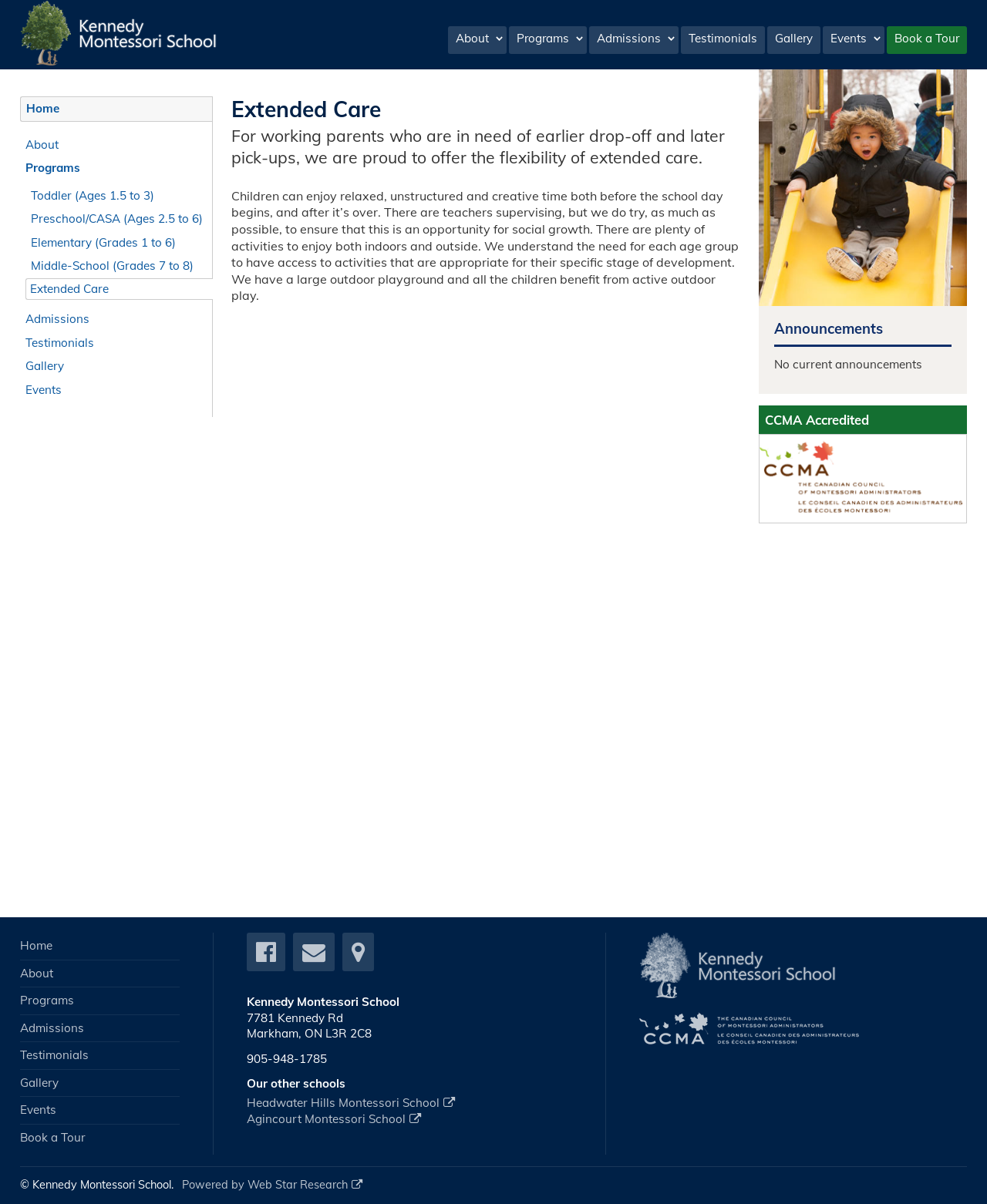Identify the bounding box of the UI element that matches this description: "Headwater Hills Montessori School".

[0.25, 0.91, 0.457, 0.922]